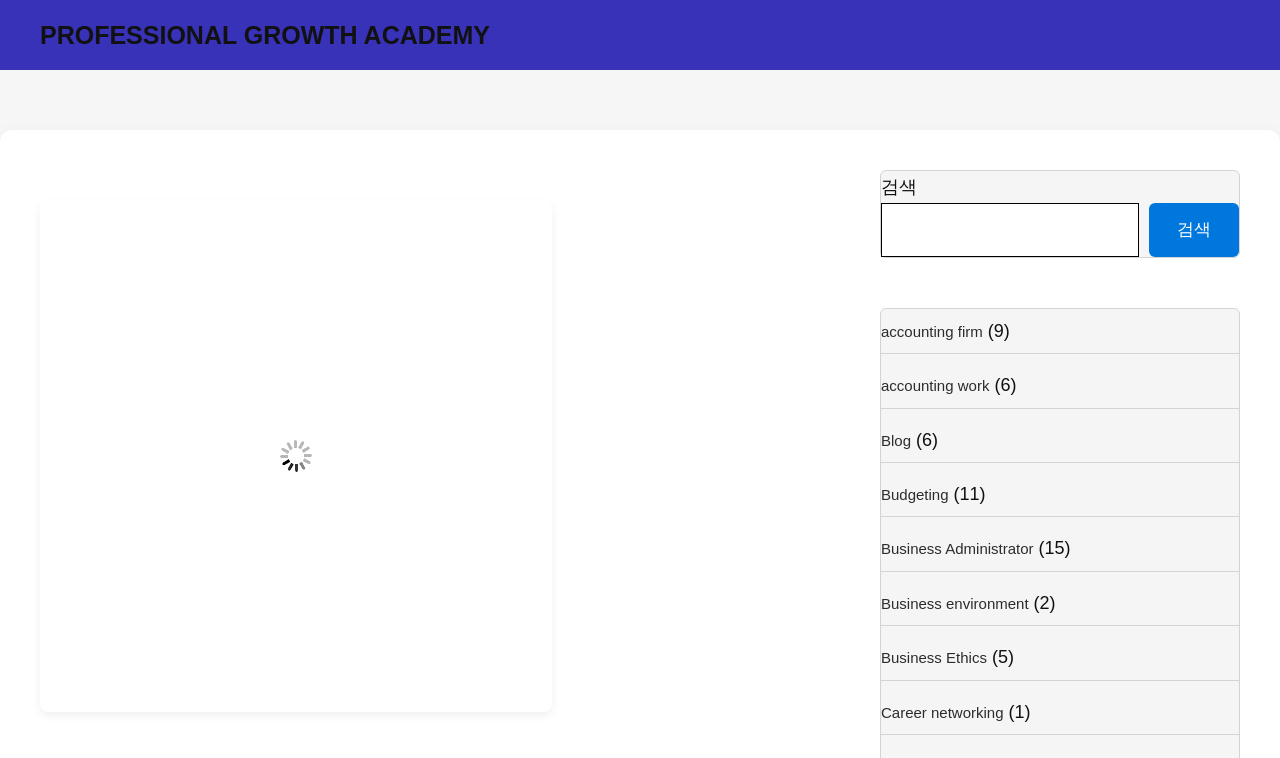Can you find the bounding box coordinates for the element that needs to be clicked to execute this instruction: "Read the Blog"? The coordinates should be given as four float numbers between 0 and 1, i.e., [left, top, right, bottom].

[0.688, 0.569, 0.712, 0.592]